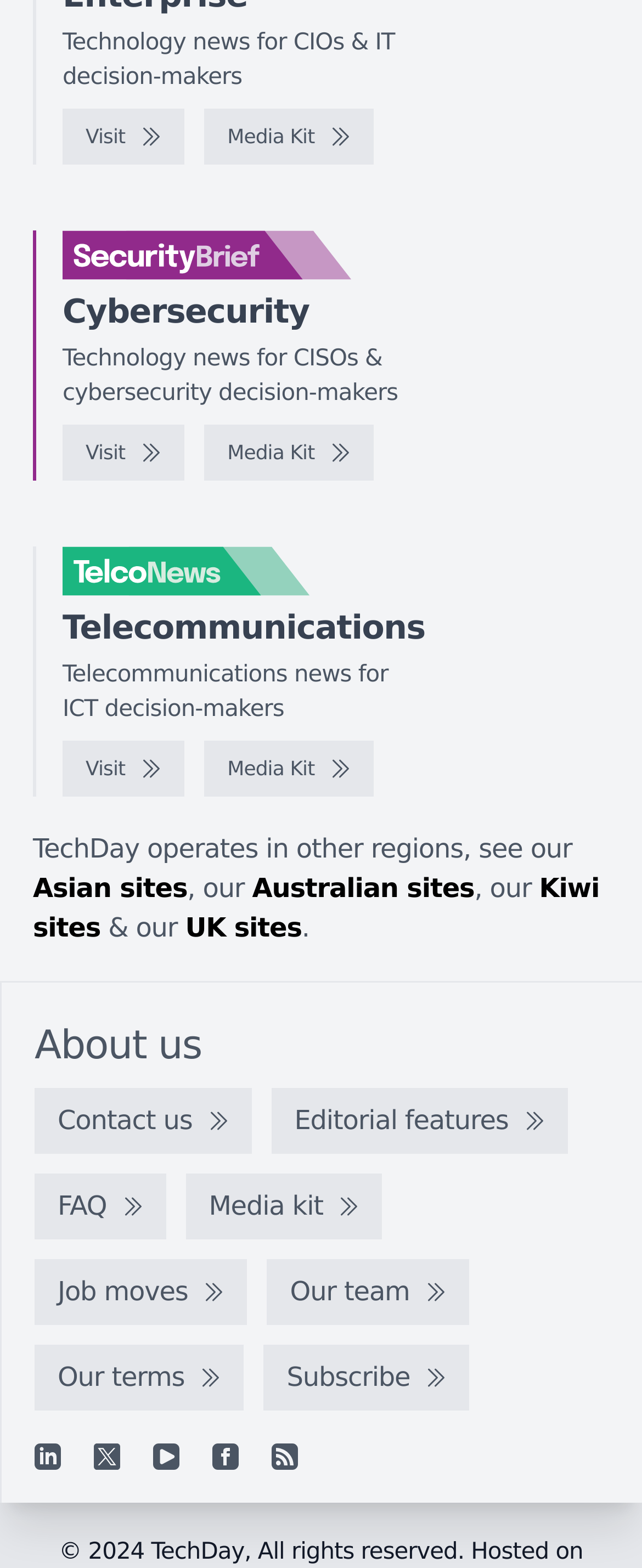Please mark the bounding box coordinates of the area that should be clicked to carry out the instruction: "Visit the SecurityBrief website".

[0.097, 0.069, 0.287, 0.105]